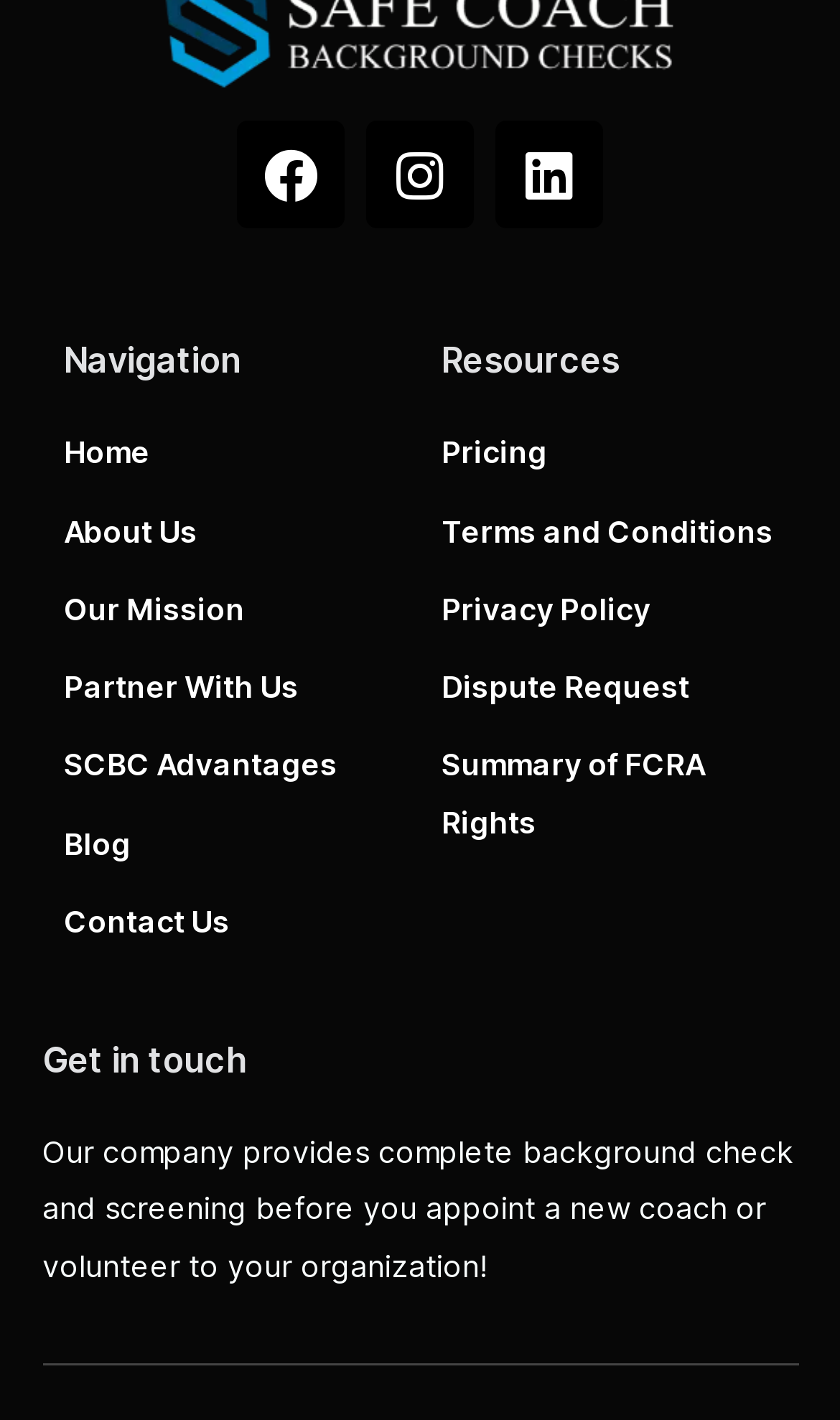Determine the bounding box coordinates for the HTML element described here: "Instagram".

[0.436, 0.086, 0.564, 0.161]